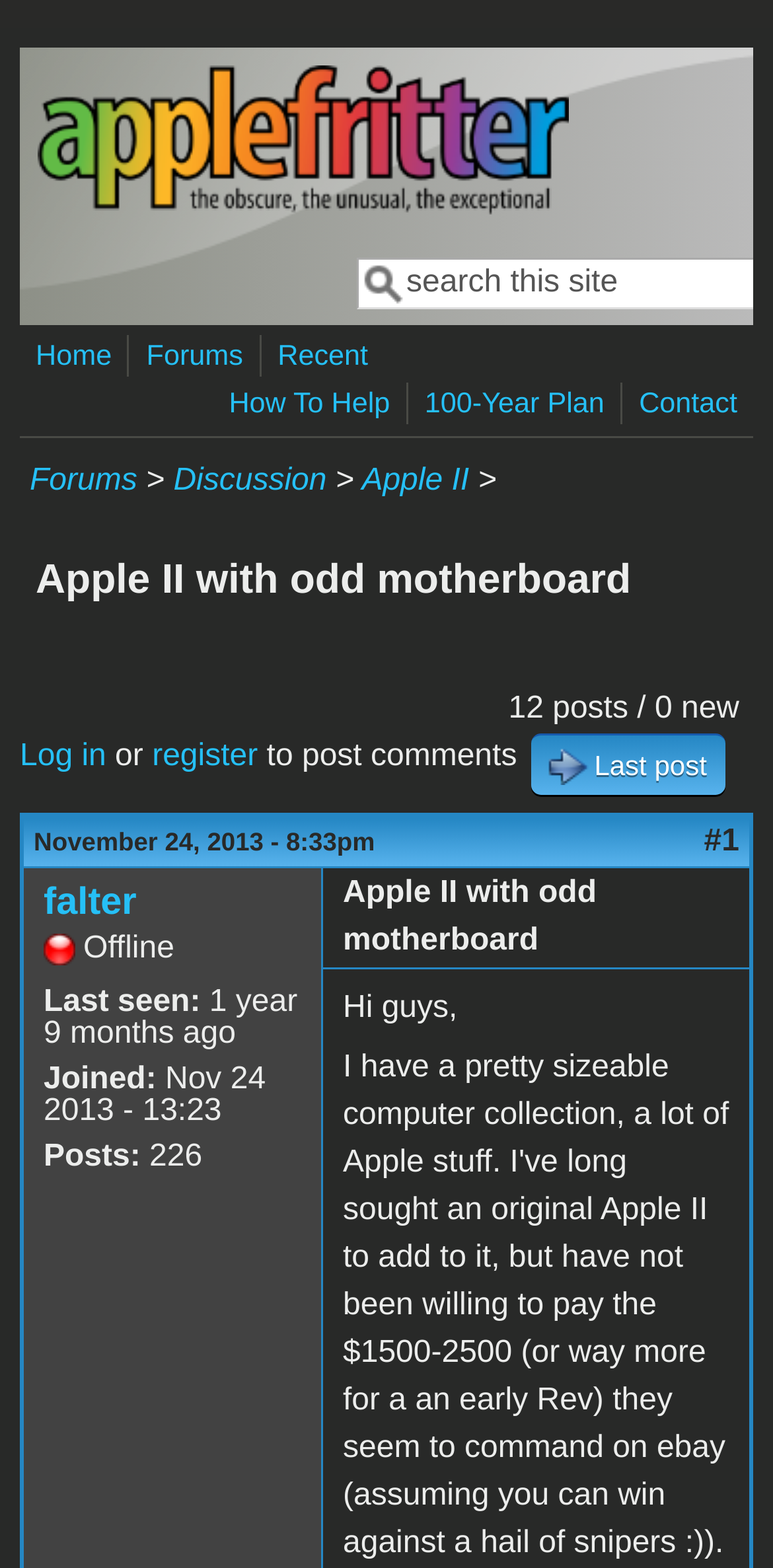Please extract and provide the main headline of the webpage.

Apple II with odd motherboard